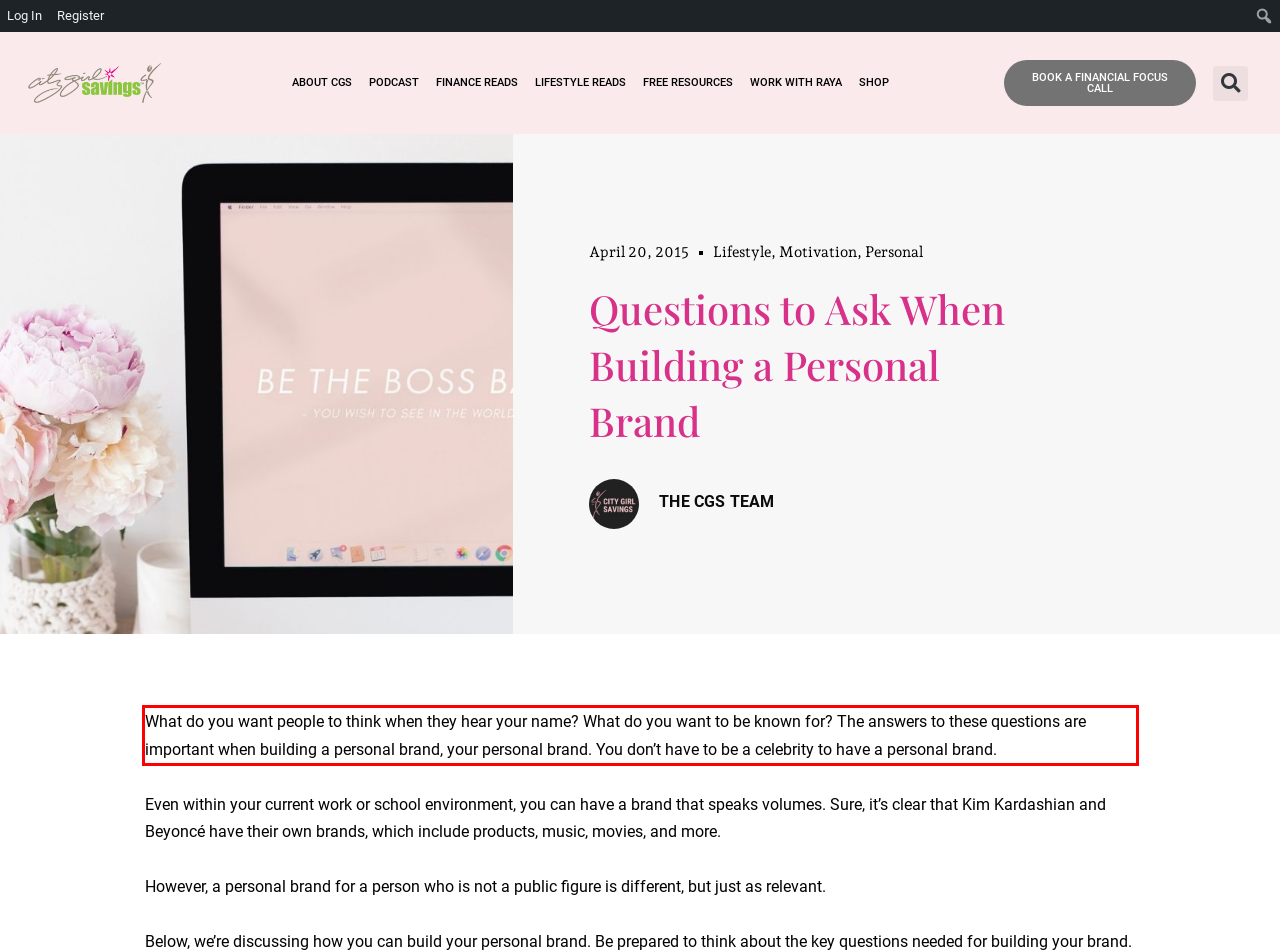Please analyze the provided webpage screenshot and perform OCR to extract the text content from the red rectangle bounding box.

What do you want people to think when they hear your name? What do you want to be known for? The answers to these questions are important when building a personal brand, your personal brand. You don’t have to be a celebrity to have a personal brand.